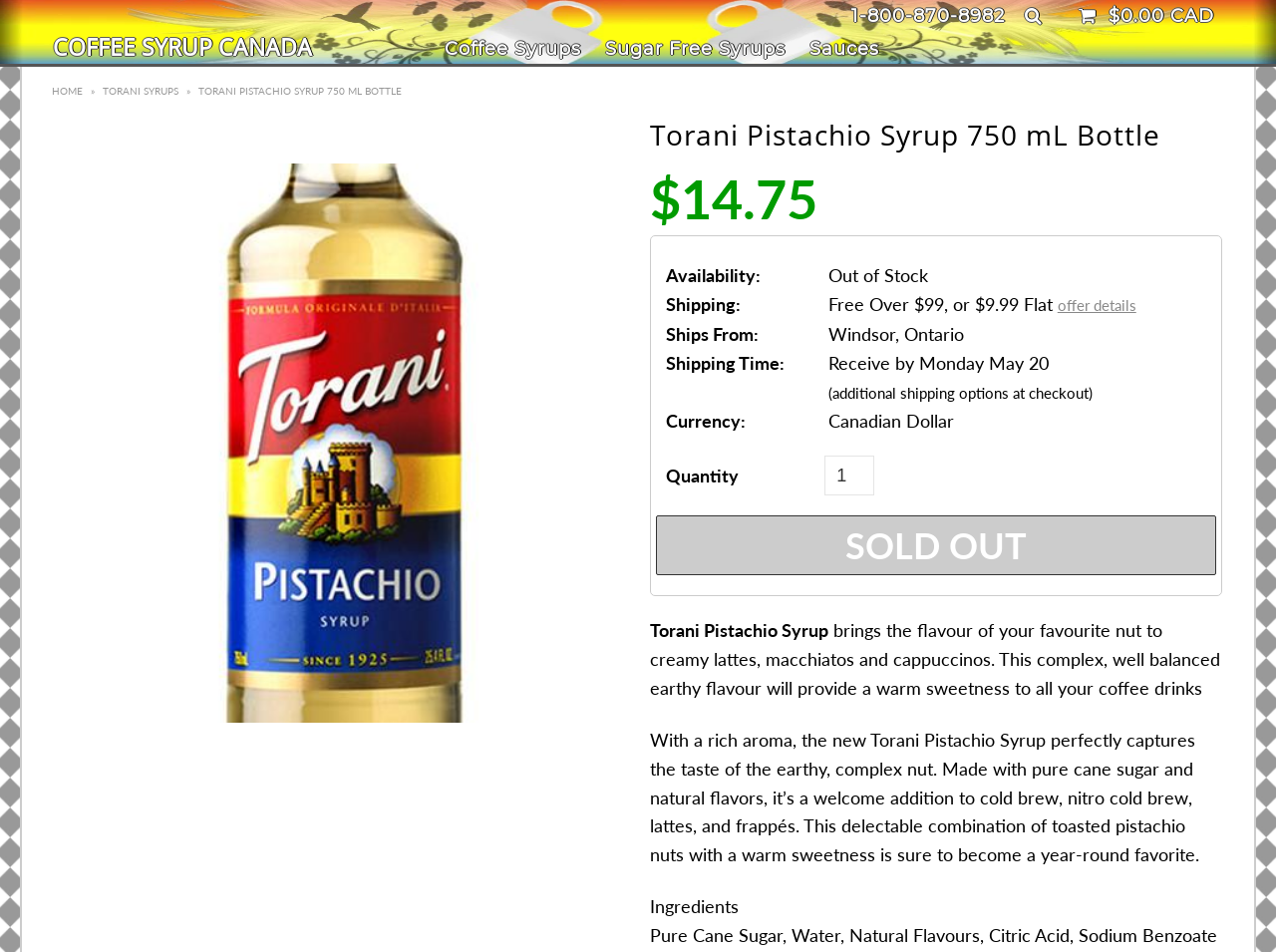Determine the bounding box coordinates of the region to click in order to accomplish the following instruction: "Go to coffee syrup page". Provide the coordinates as four float numbers between 0 and 1, specifically [left, top, right, bottom].

[0.34, 0.04, 0.463, 0.063]